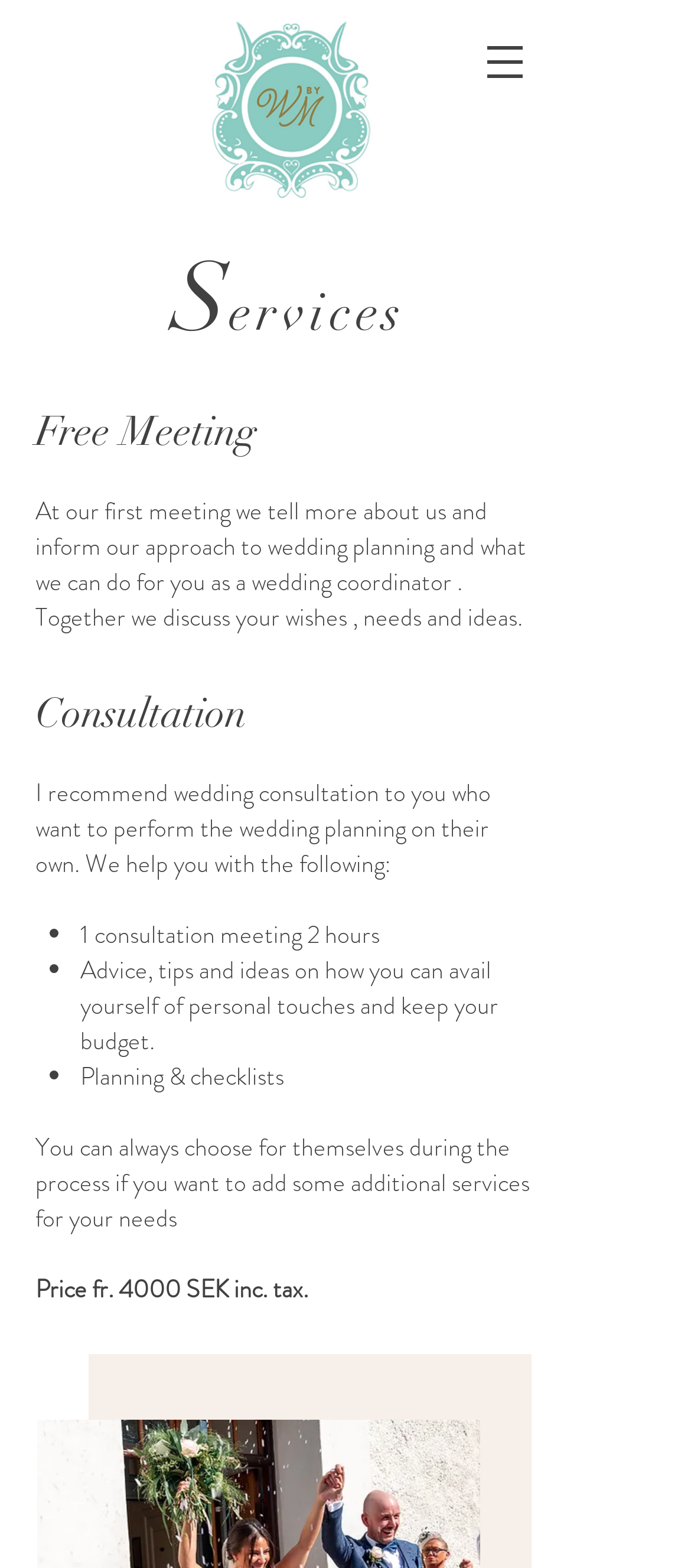Please provide a short answer using a single word or phrase for the question:
What is the navigation menu item?

Site